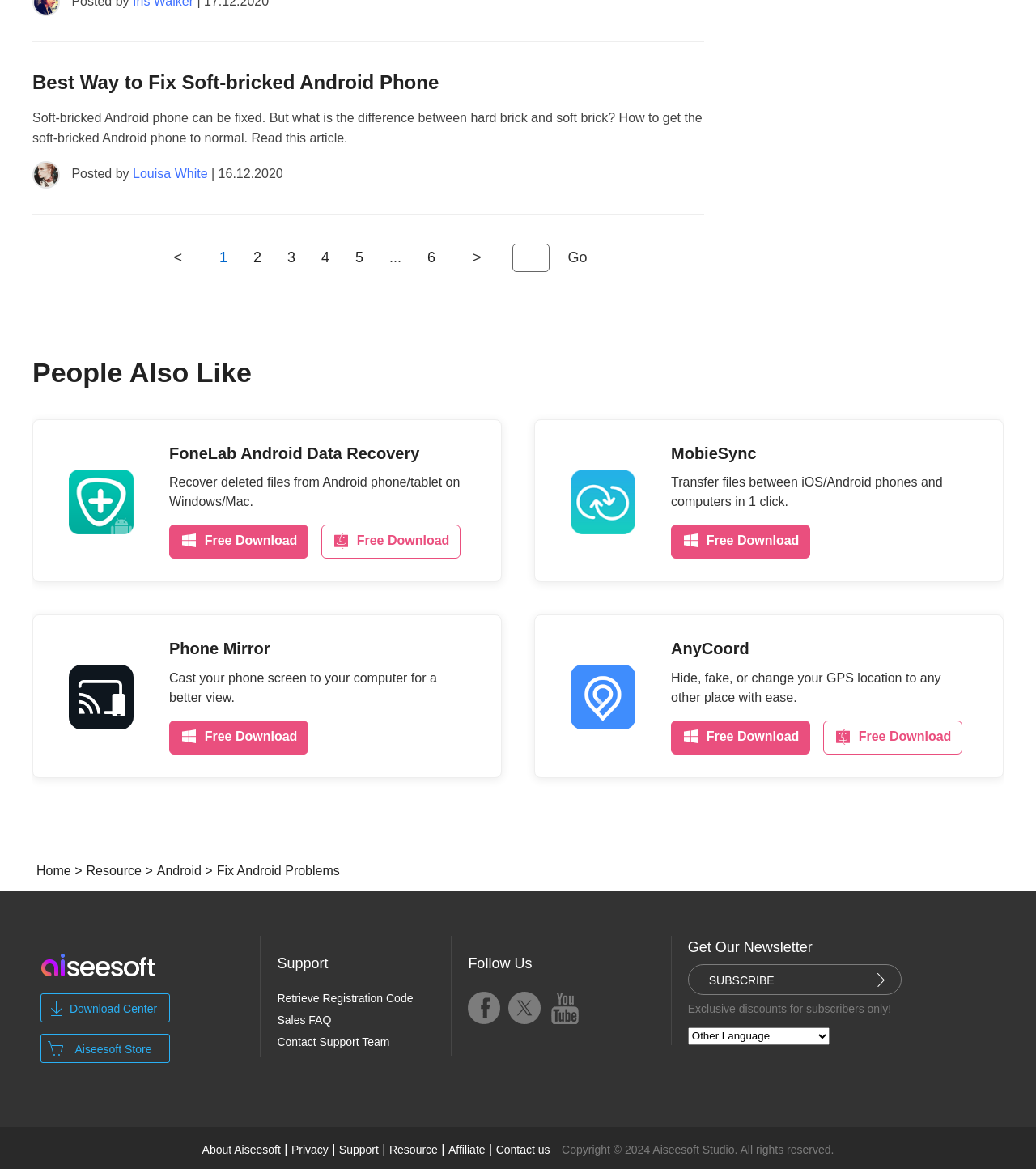Determine the bounding box coordinates of the section I need to click to execute the following instruction: "Go to the 'Resource' page". Provide the coordinates as four float numbers between 0 and 1, i.e., [left, top, right, bottom].

[0.083, 0.739, 0.137, 0.751]